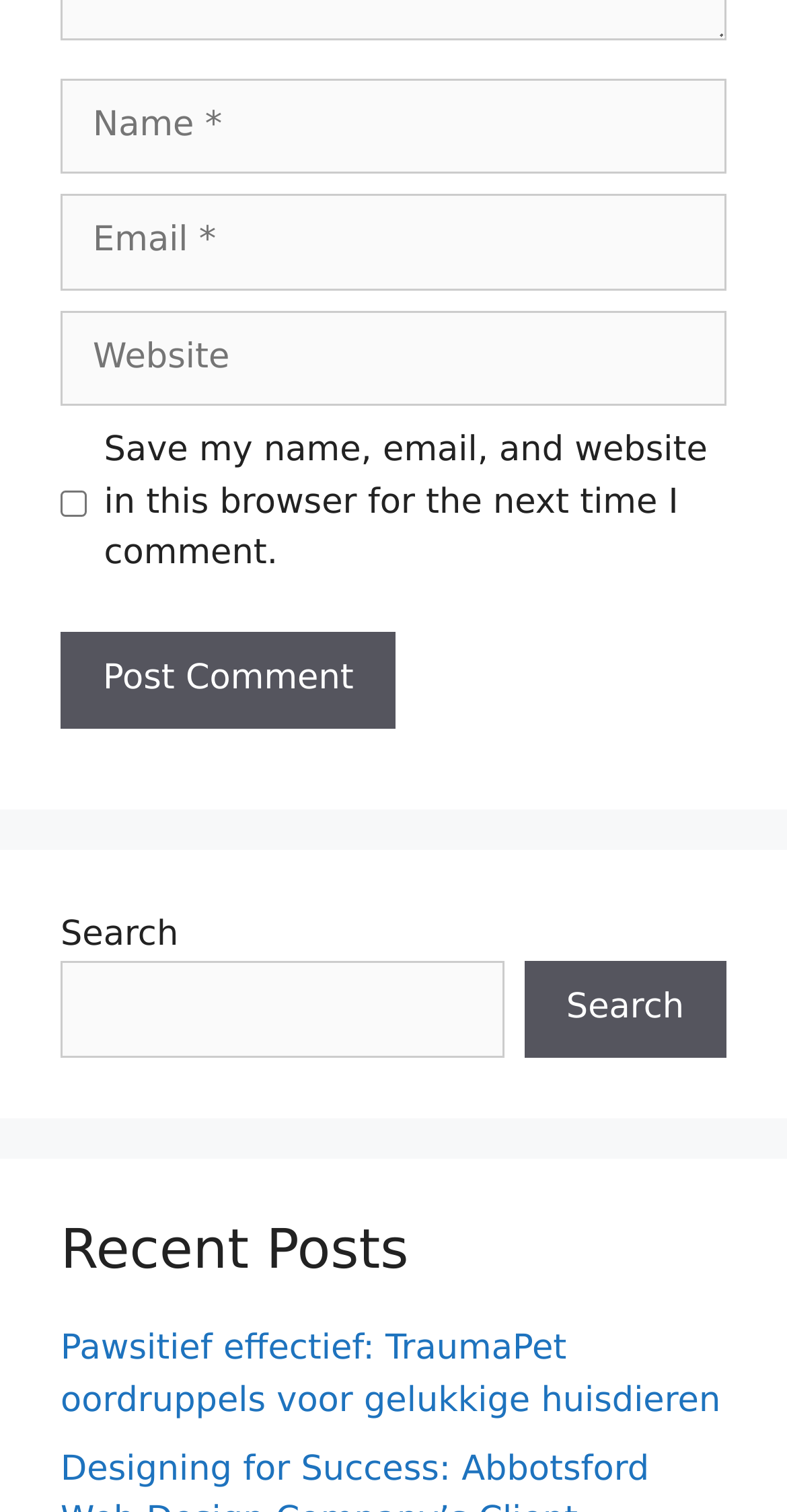What is the function of the button at the bottom?
Give a single word or phrase answer based on the content of the image.

Post Comment